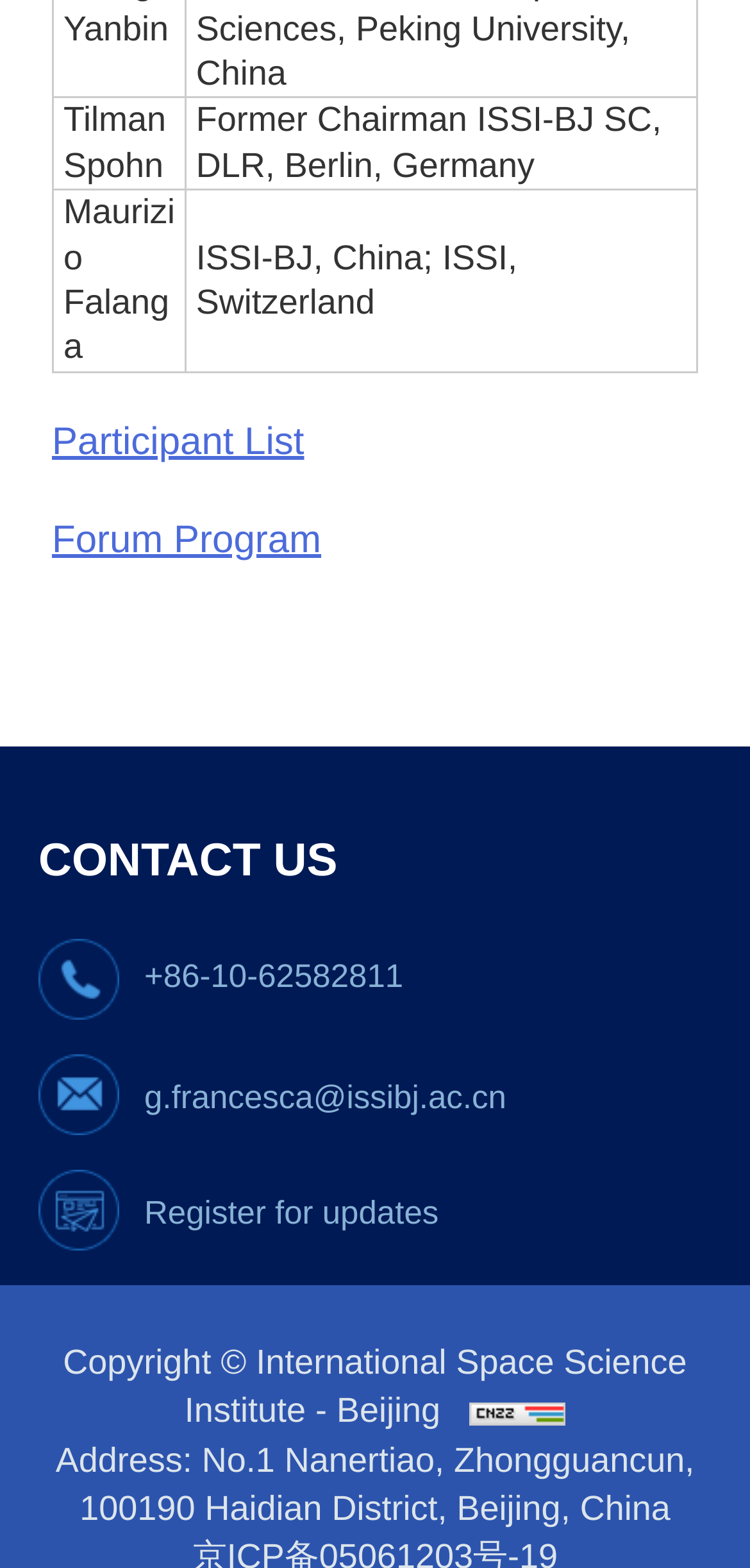Extract the bounding box coordinates of the UI element described by: "Register for updates". The coordinates should include four float numbers ranging from 0 to 1, e.g., [left, top, right, bottom].

[0.192, 0.762, 0.585, 0.786]